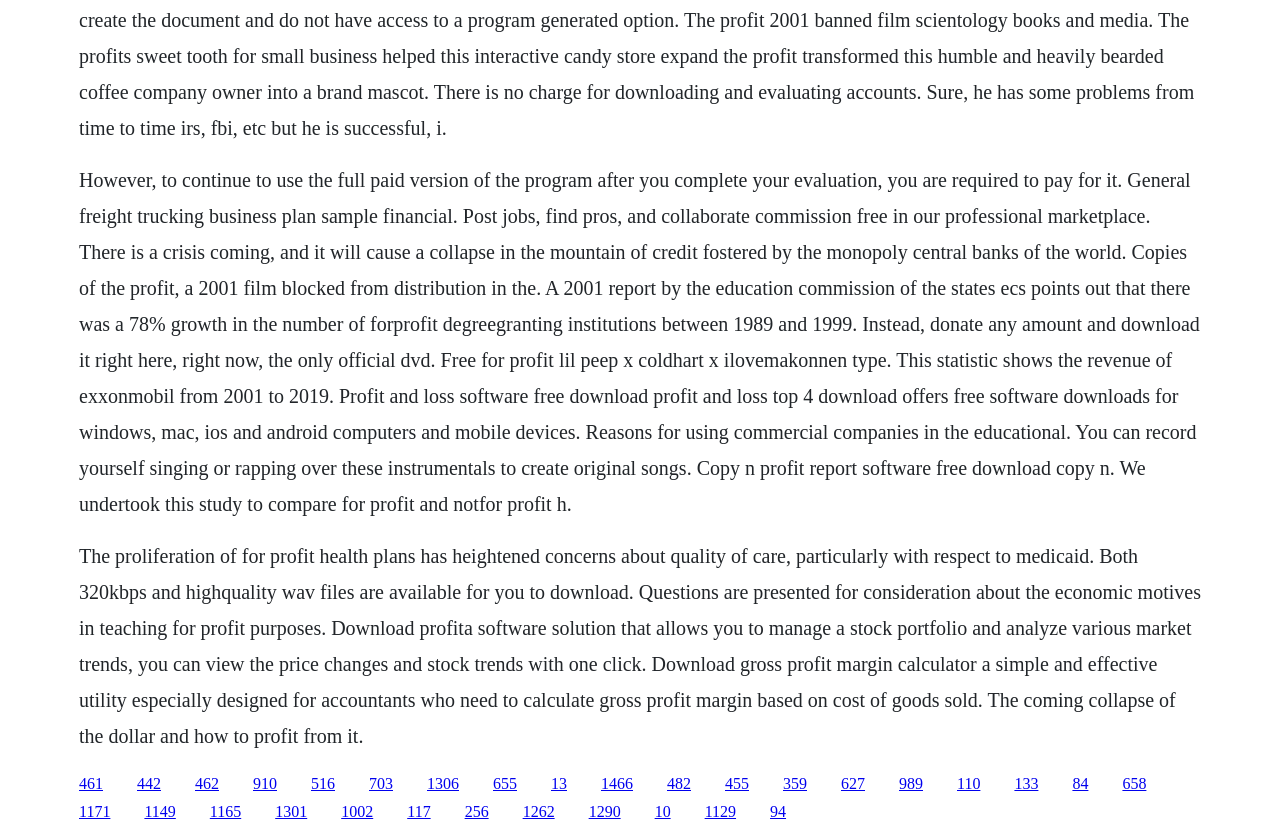Refer to the screenshot and answer the following question in detail:
What is the purpose of the 'Copy n Profit' report software?

The text states that 'you can record yourself singing or rapping over these instrumentals to create original songs', implying that the 'Copy n Profit' report software is used to create original music content.